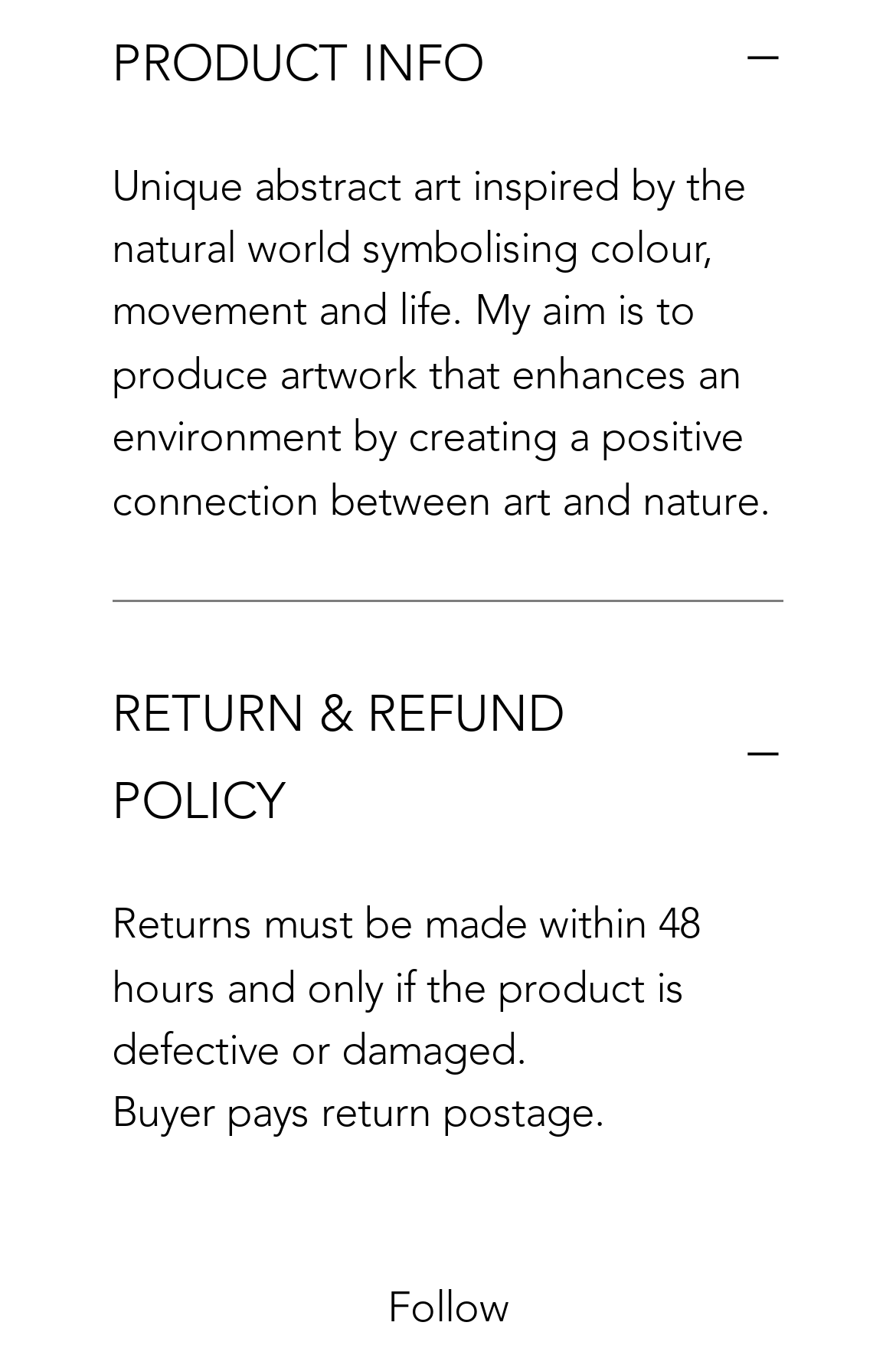Find the bounding box coordinates for the area that must be clicked to perform this action: "Call us at 07807540498".

[0.306, 0.66, 0.514, 0.691]